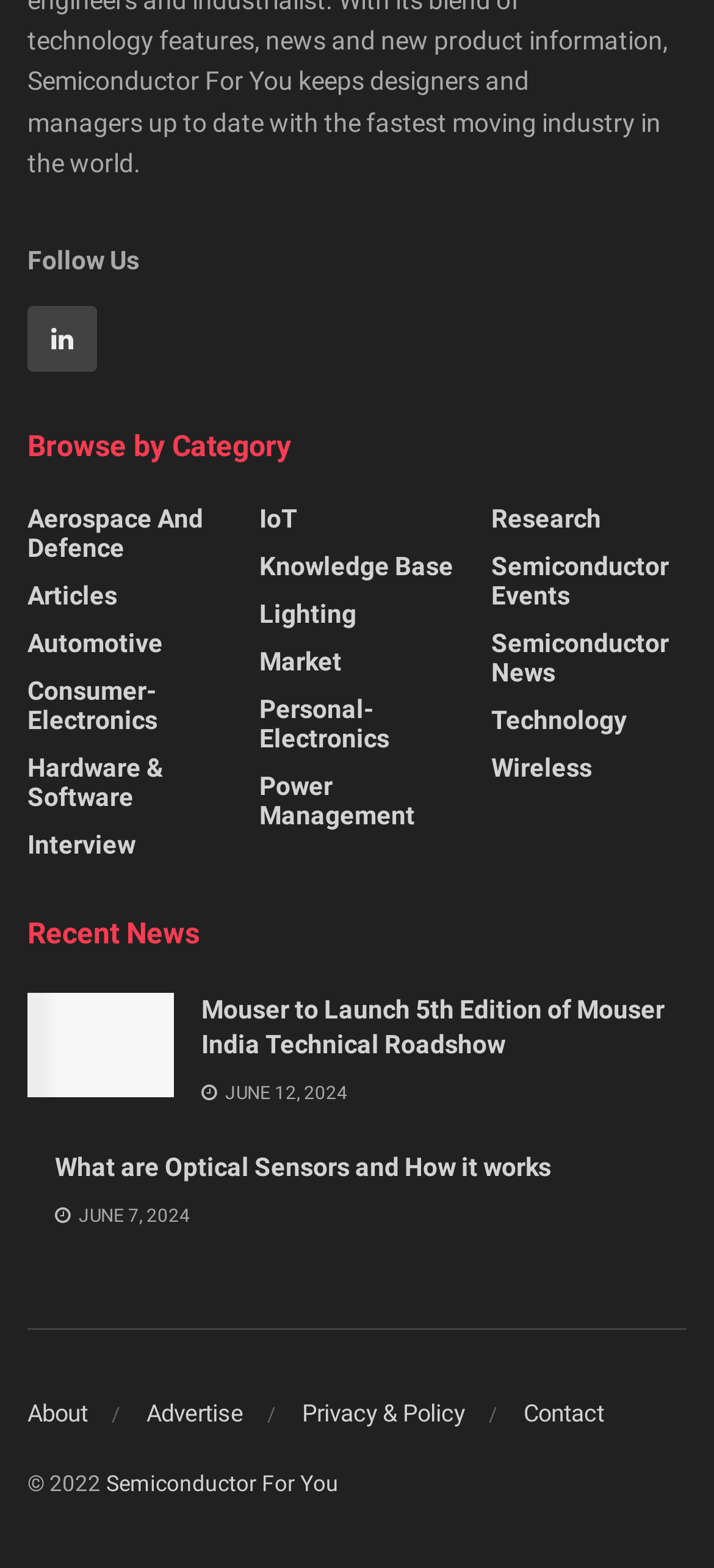Please analyze the image and provide a thorough answer to the question:
What is the category of 'Aerospace And Defence'?

The category 'Aerospace And Defence' is a link under the heading 'Browse by Category', which suggests that it is a category for browsing semiconductor-related information.